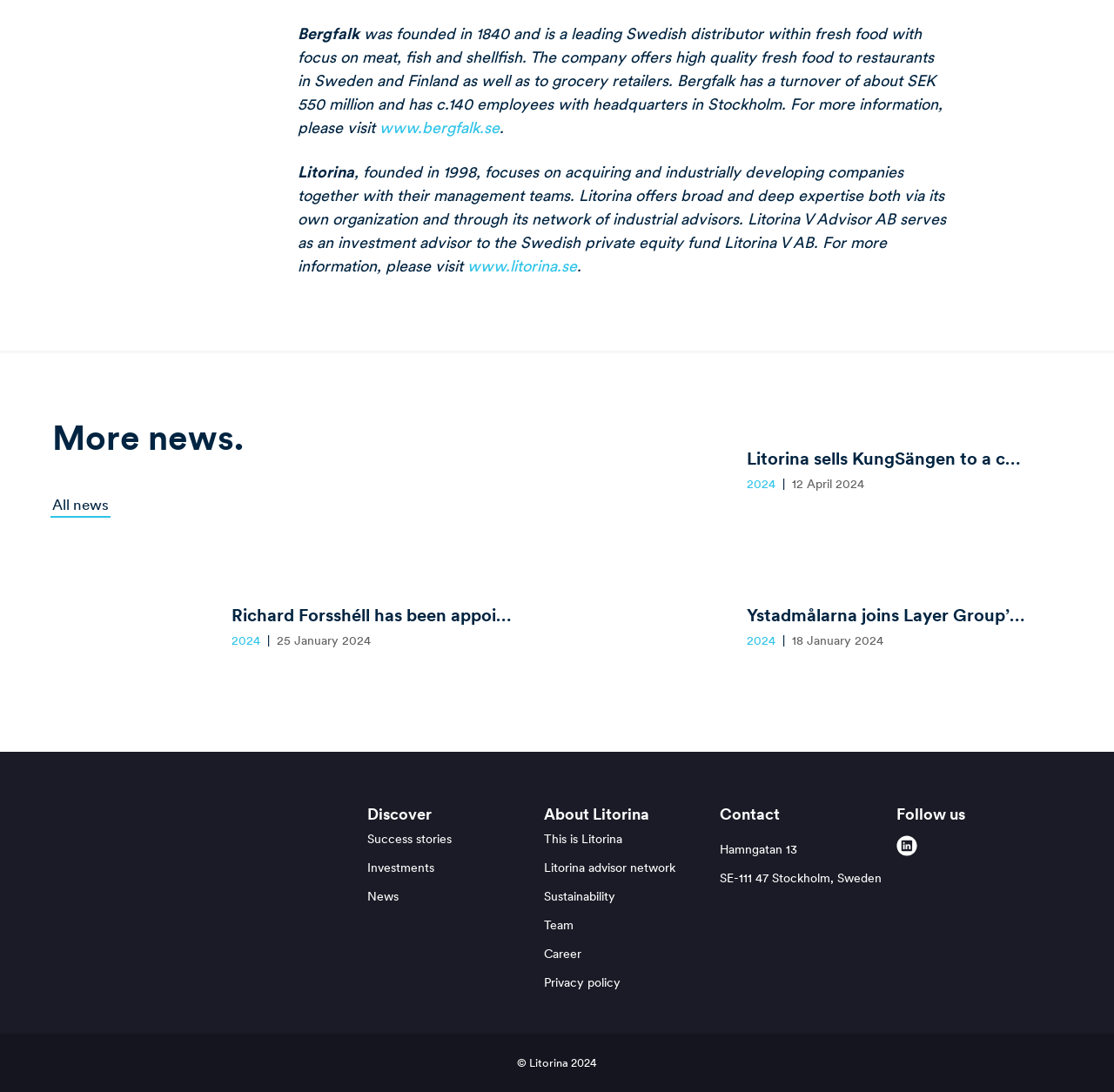Find the bounding box coordinates of the clickable area required to complete the following action: "Follow Litorina on LinkedIn".

[0.804, 0.765, 0.823, 0.784]